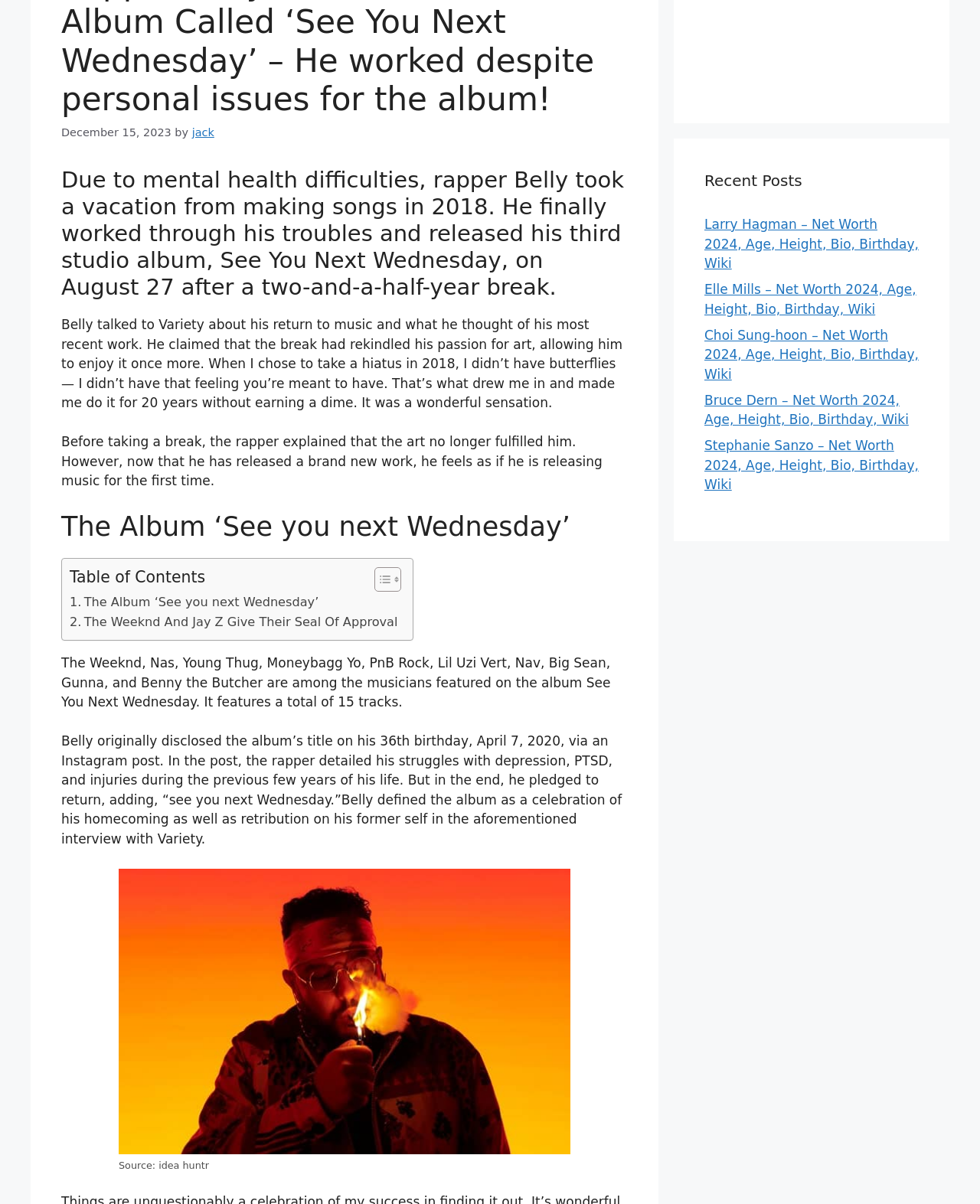Extract the bounding box coordinates for the UI element described as: "jack".

[0.196, 0.105, 0.219, 0.115]